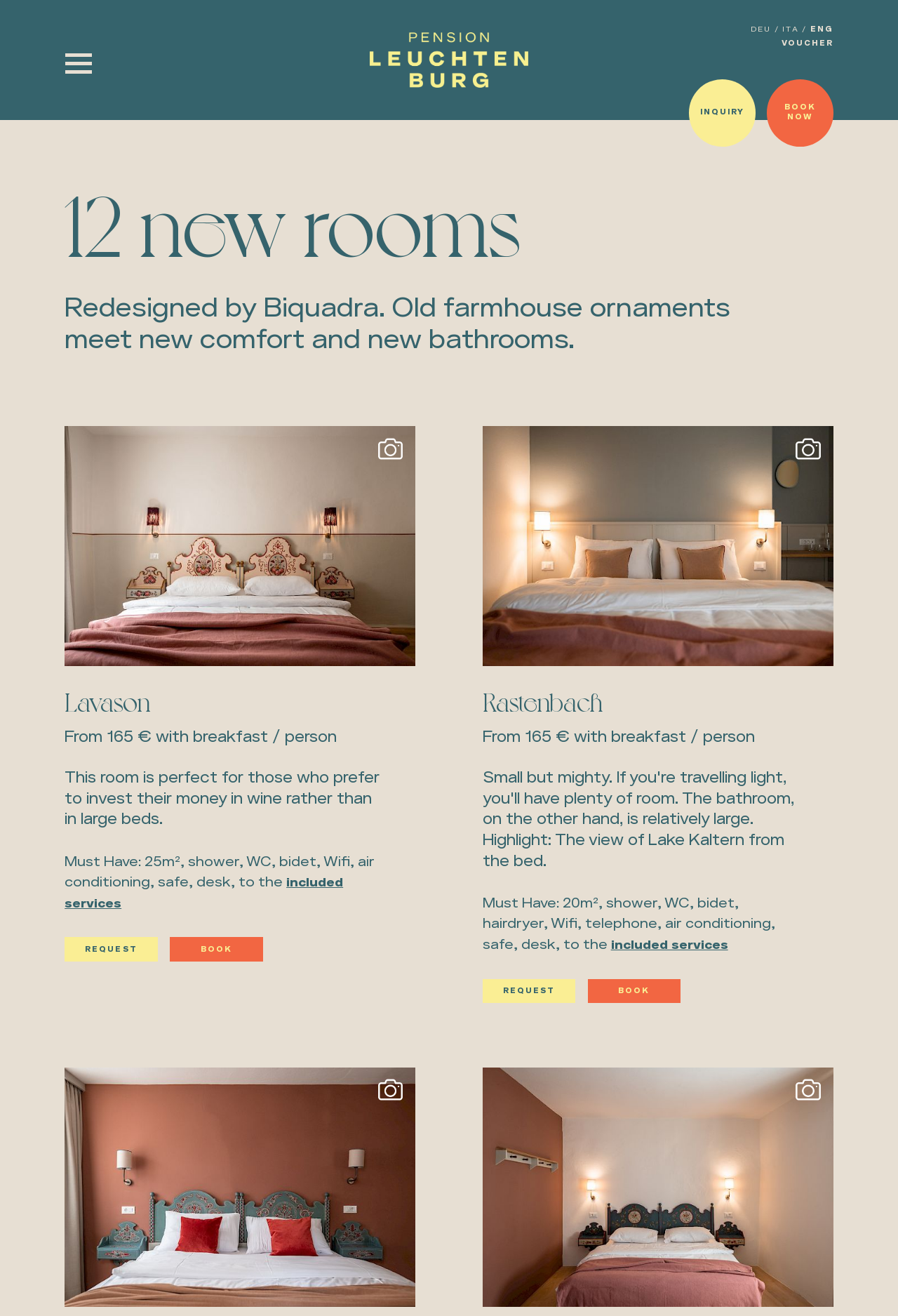What is the size of the Rastenbach room?
Please provide a comprehensive and detailed answer to the question.

I found this information by reading the StaticText element with the text 'Must Have: 20m², shower, WC, bidet, hairdryer, Wifi, telephone, air conditioning, safe, desk, to the' which is associated with the Rastenbach room description.